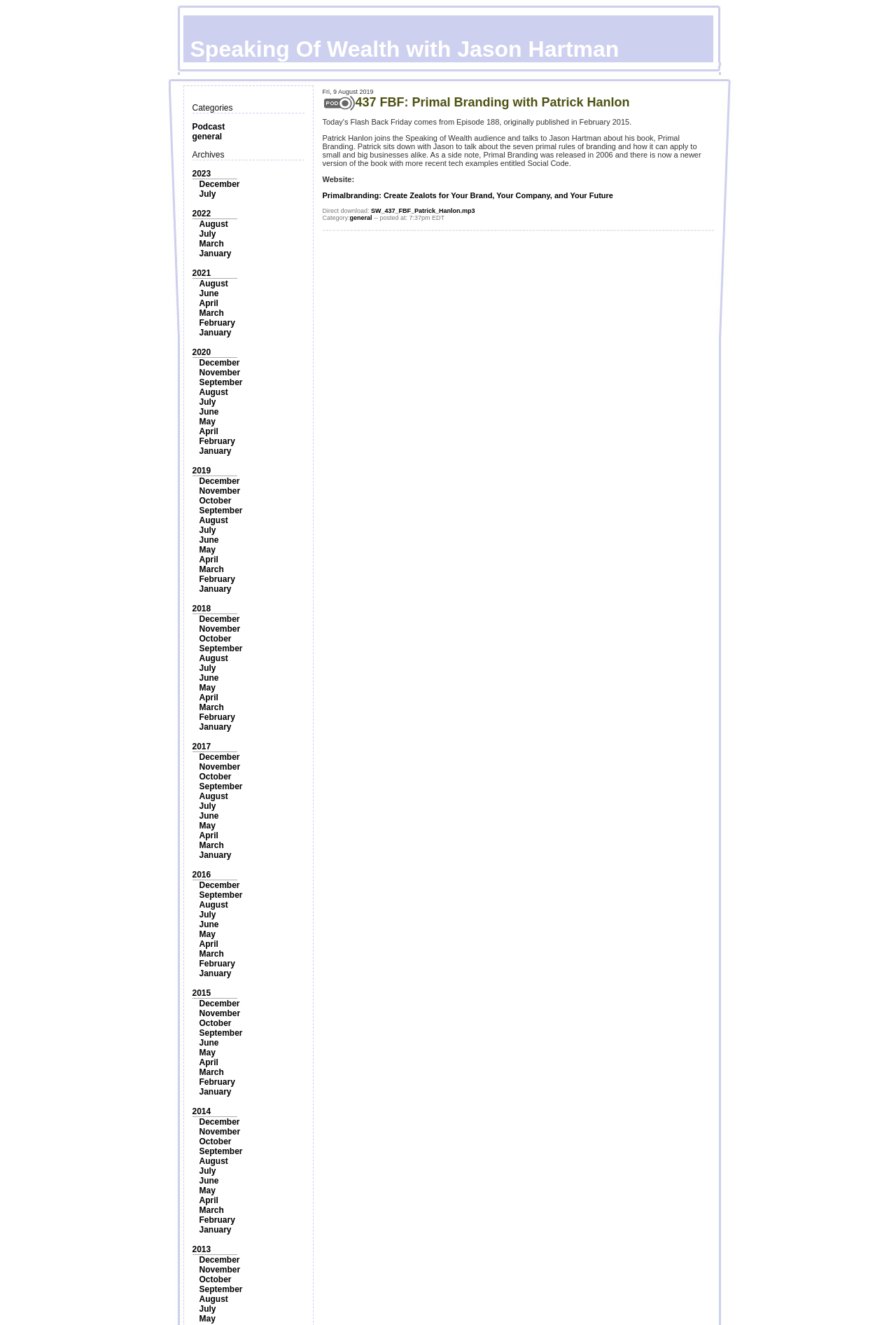What is the topic of the podcast episode?
Refer to the screenshot and answer in one word or phrase.

Primal Branding